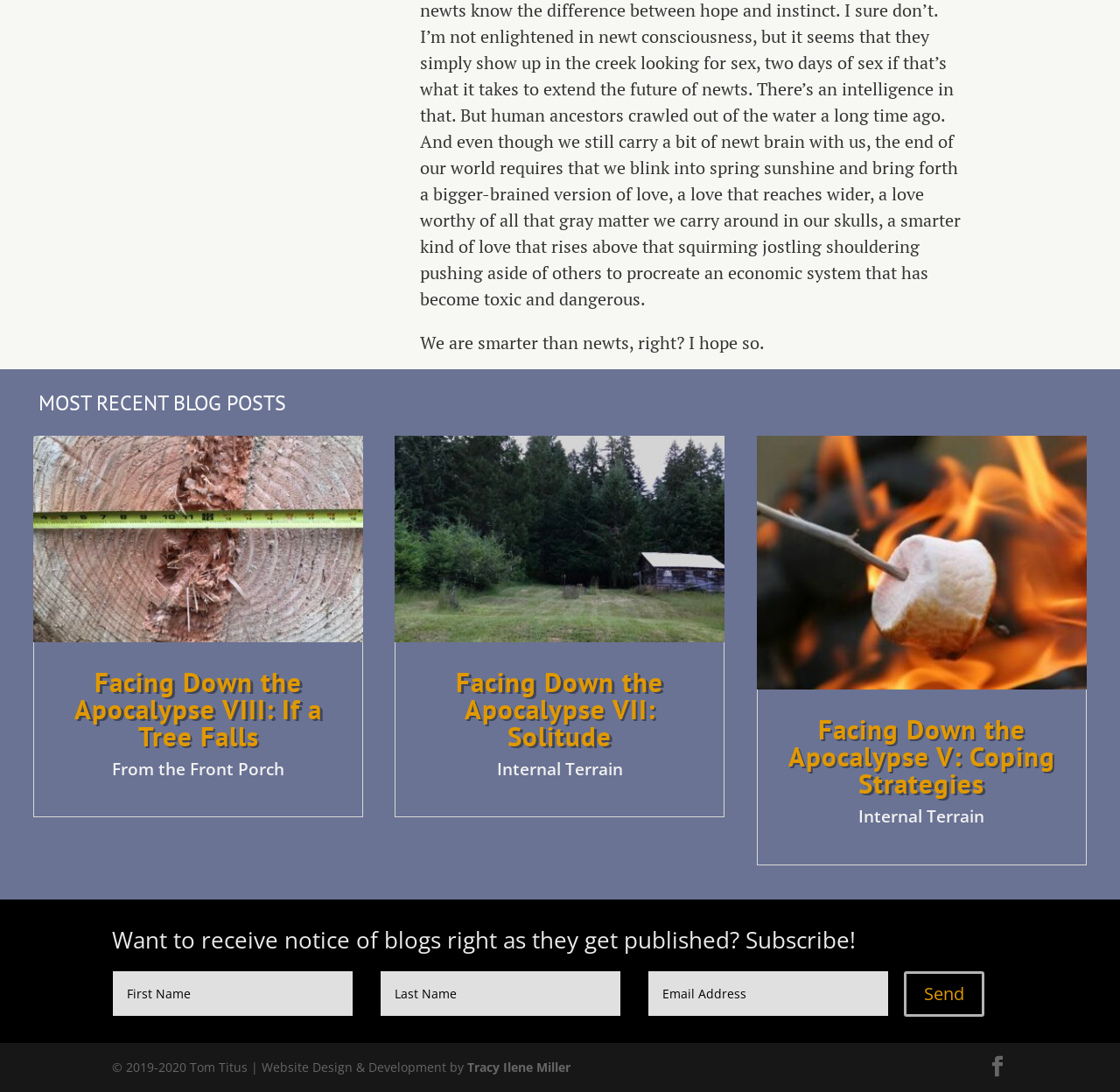Give the bounding box coordinates for the element described as: "From the Front Porch".

[0.1, 0.694, 0.254, 0.715]